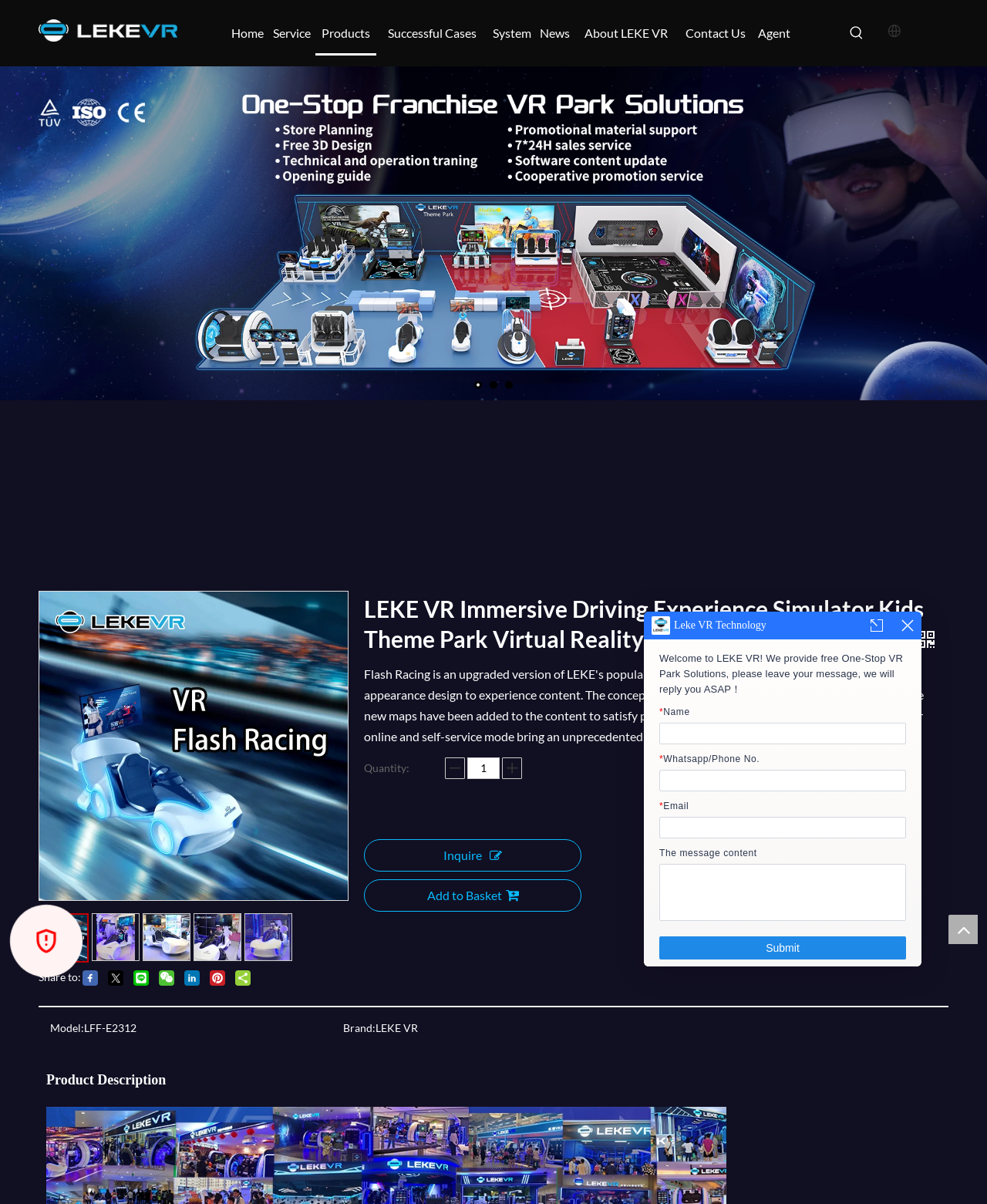Identify the bounding box coordinates of the section that should be clicked to achieve the task described: "Click the Inquire button".

[0.369, 0.697, 0.589, 0.724]